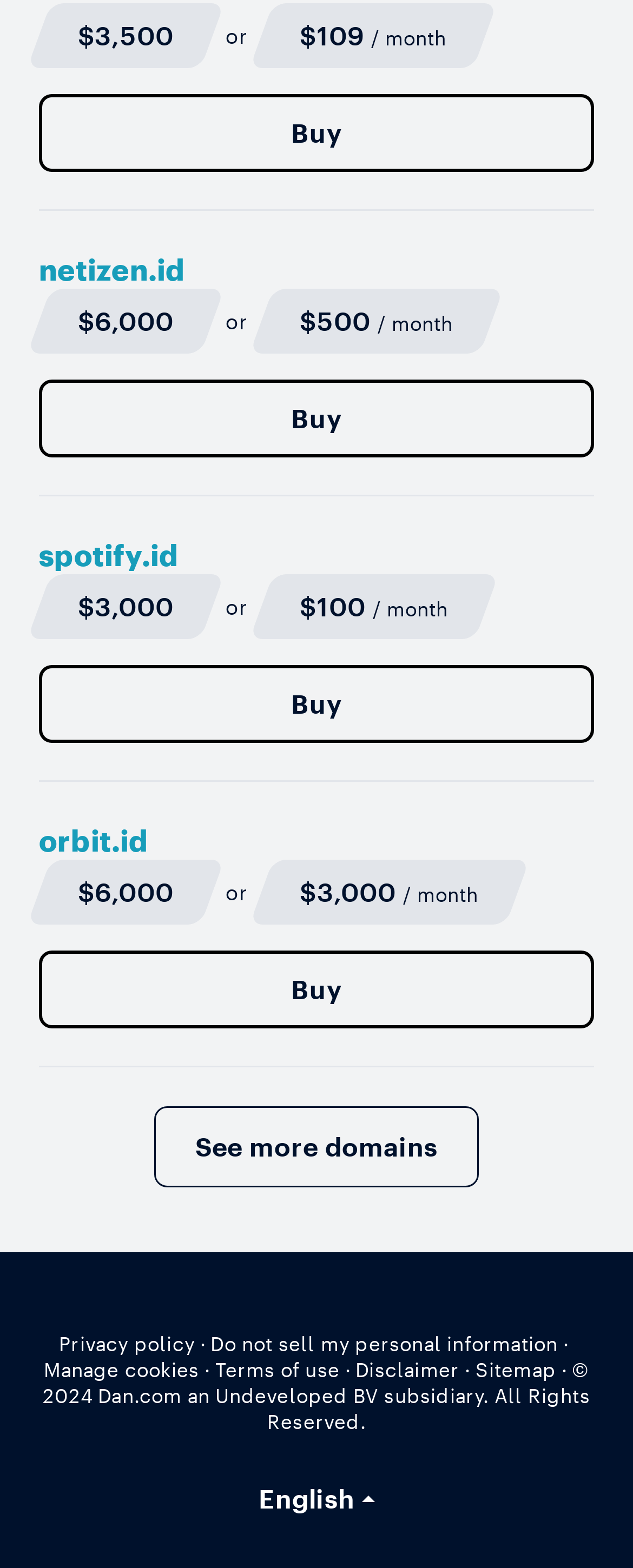Please identify the bounding box coordinates of the region to click in order to complete the given instruction: "Click the 'Buy' button". The coordinates should be four float numbers between 0 and 1, i.e., [left, top, right, bottom].

[0.062, 0.06, 0.938, 0.11]